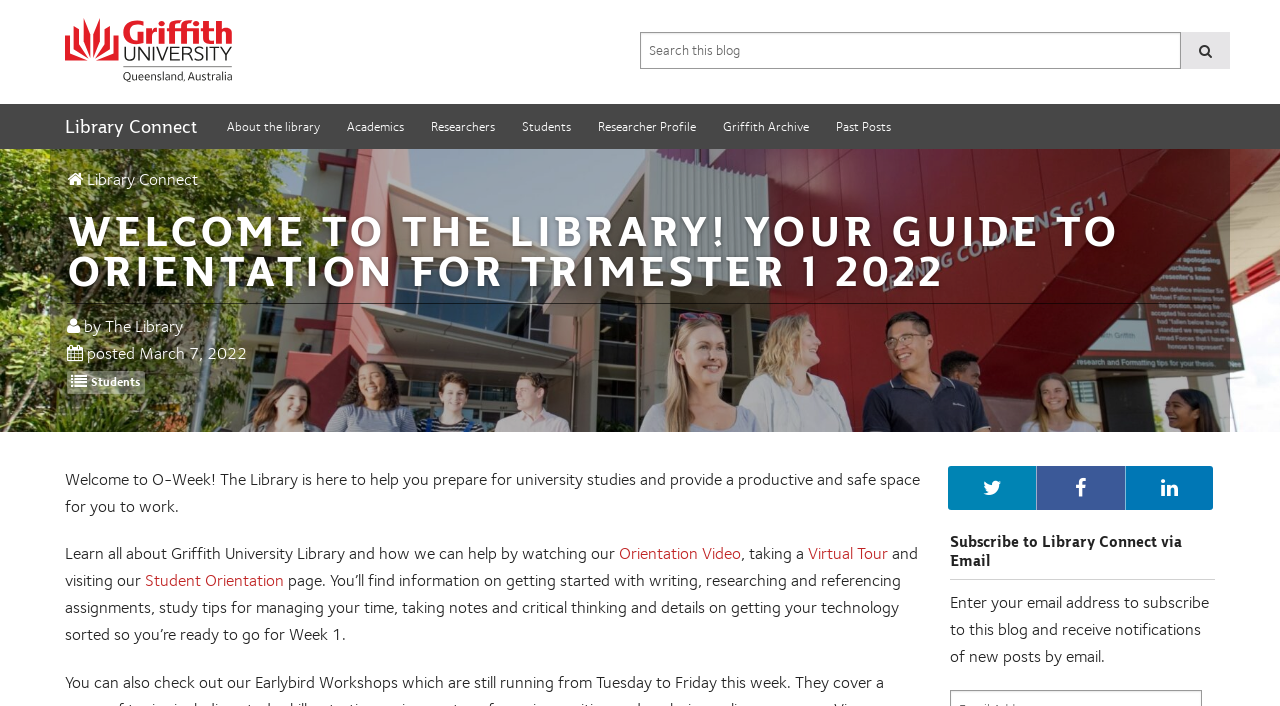Please find the bounding box coordinates of the element's region to be clicked to carry out this instruction: "Subscribe to Library Connect via Email".

[0.742, 0.755, 0.949, 0.822]